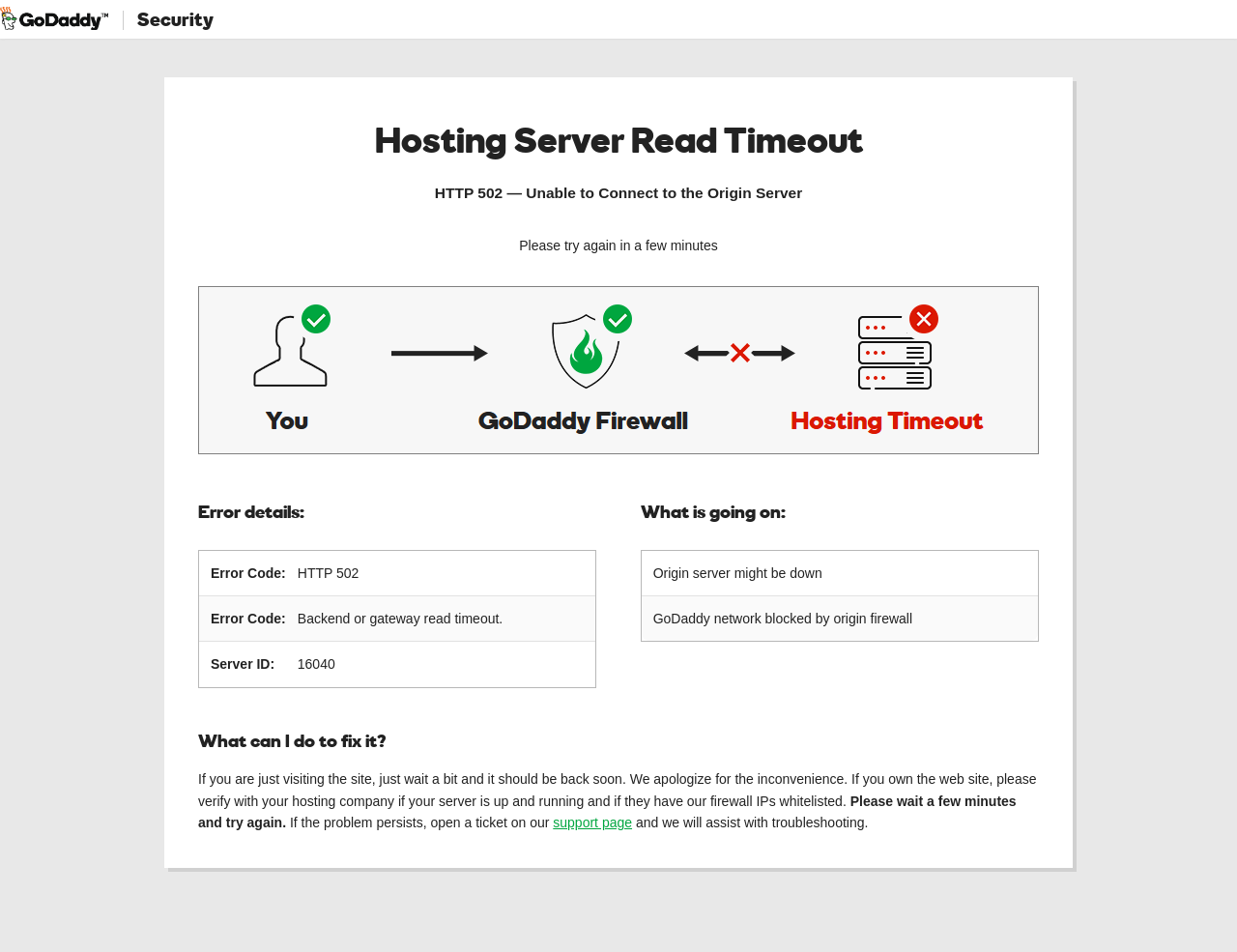Identify the bounding box for the element characterized by the following description: "aria-label="right"".

None